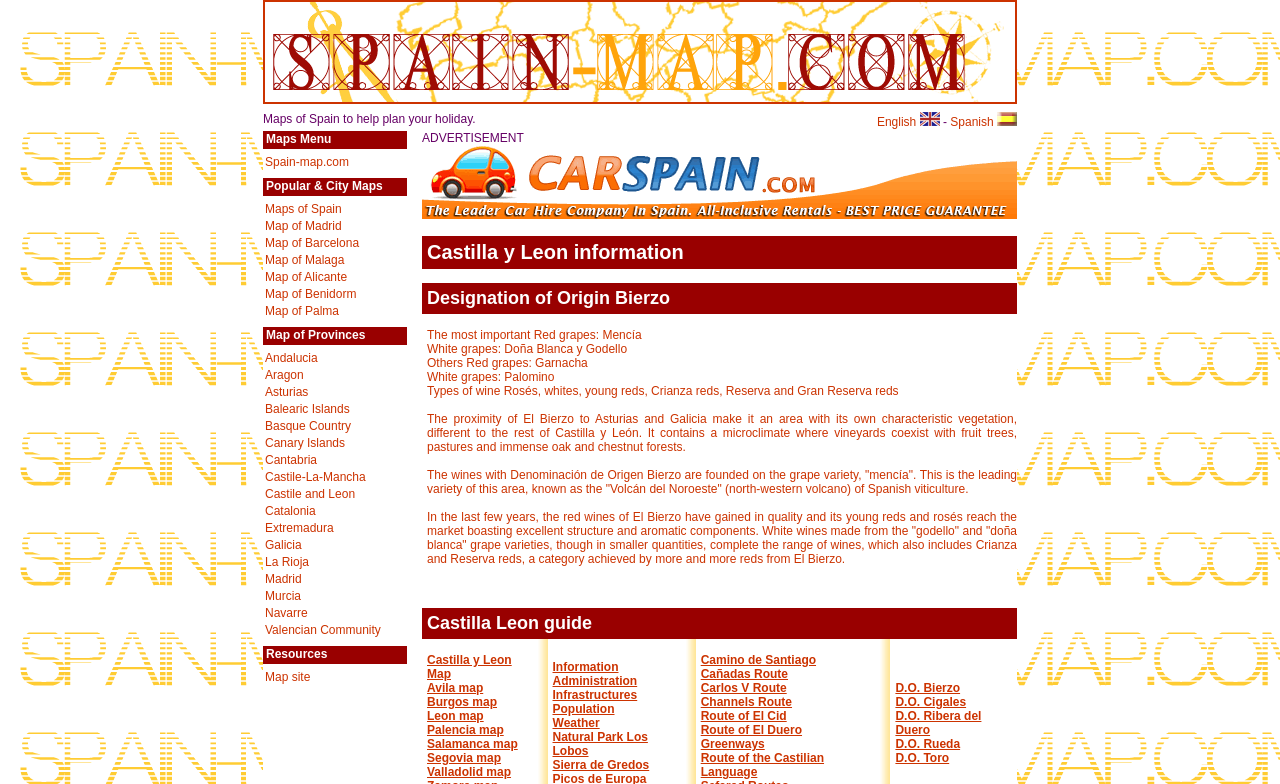Could you please study the image and provide a detailed answer to the question:
What type of maps are available on this webpage?

By examining the links and headings on the webpage, it is clear that this webpage offers various types of maps, including maps of Spain and its provinces, such as Andalucia, Aragon, and Castile-La-Mancha.